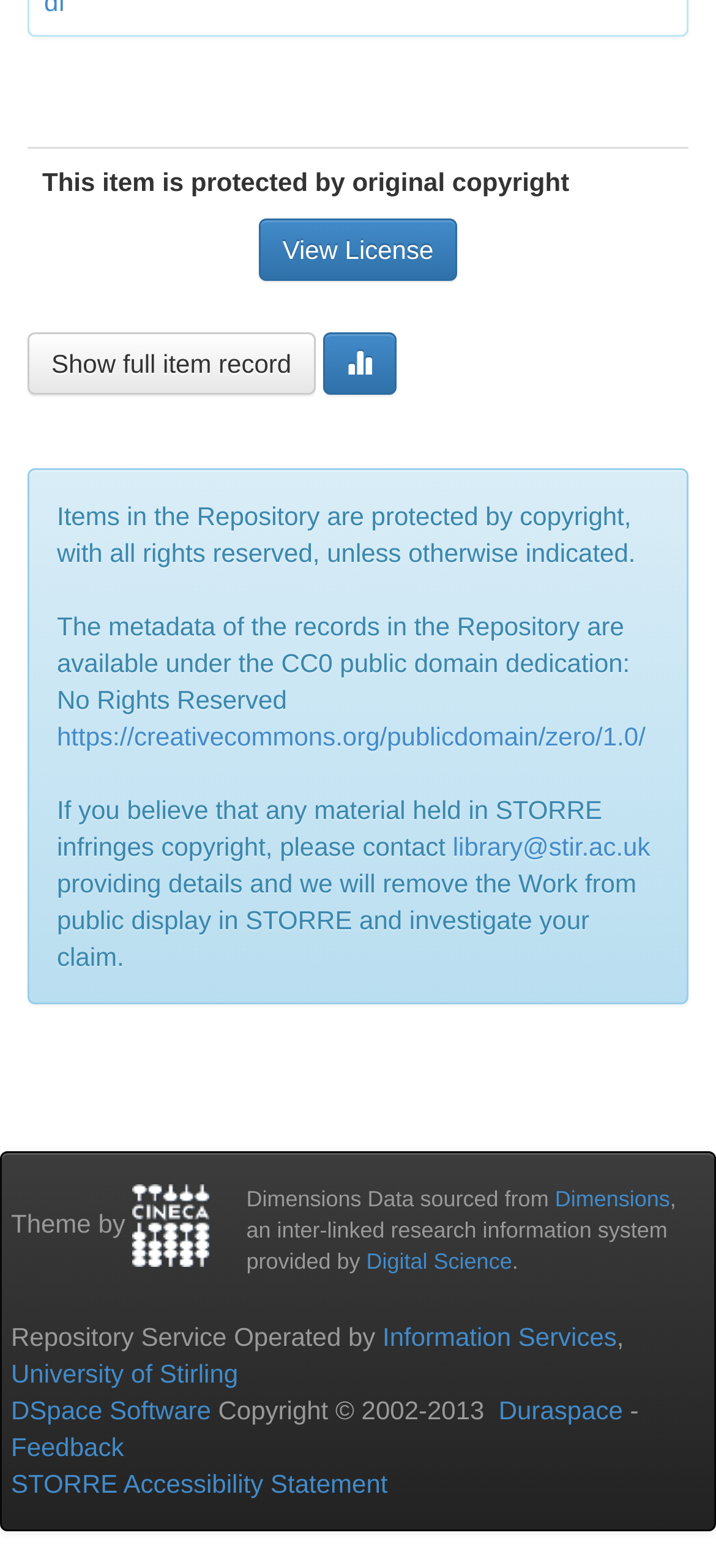Provide the bounding box coordinates for the UI element described in this sentence: "Feedback". The coordinates should be four float values between 0 and 1, i.e., [left, top, right, bottom].

[0.015, 0.914, 0.173, 0.932]